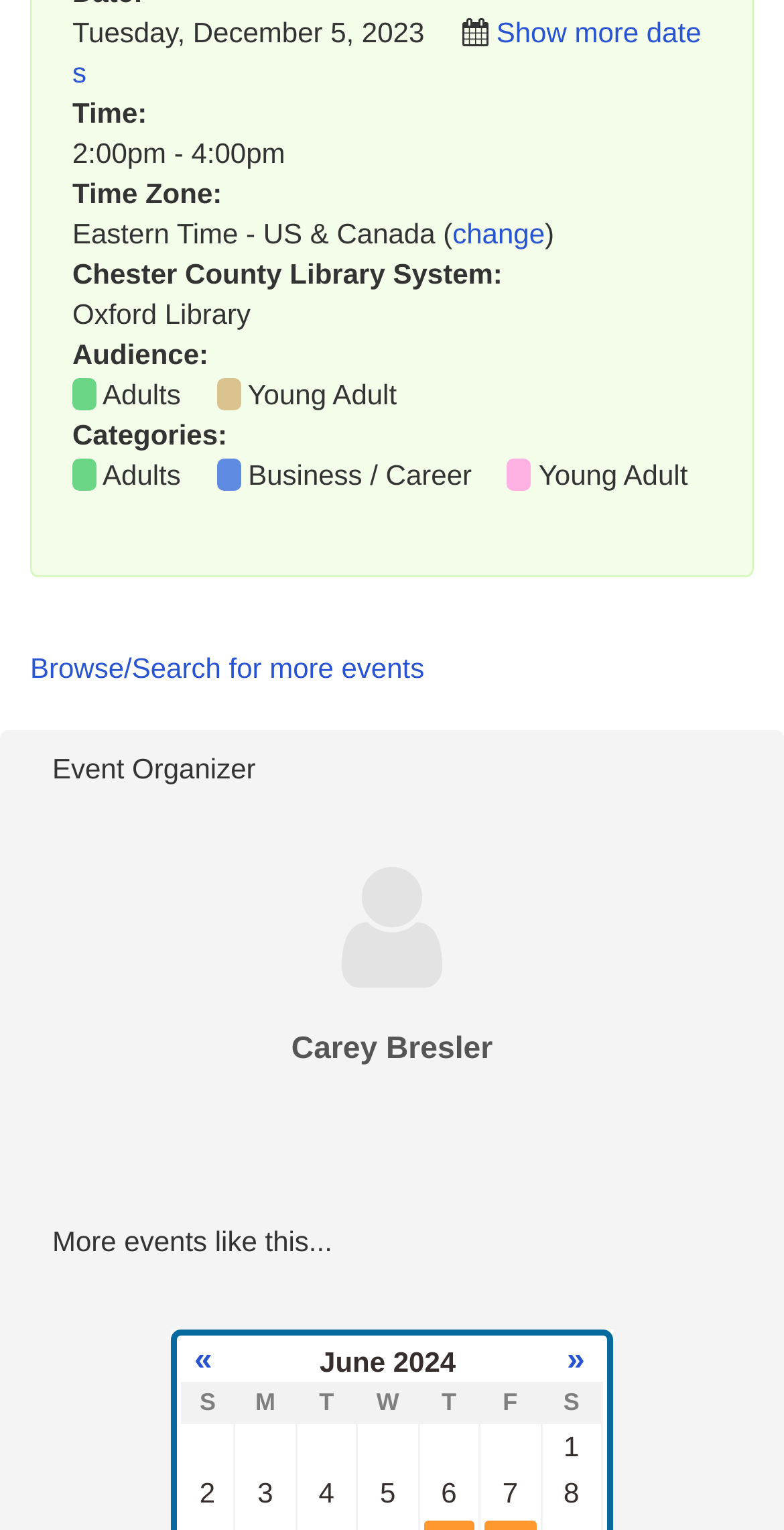Where is the event being held?
Answer the question in a detailed and comprehensive manner.

I found the location of the event by looking at the StaticText element with the text 'Oxford Library' which is a child of the DescriptionListDetail element. This element is also a child of the DescriptionListTerm element with the text 'Chester County Library System:'.